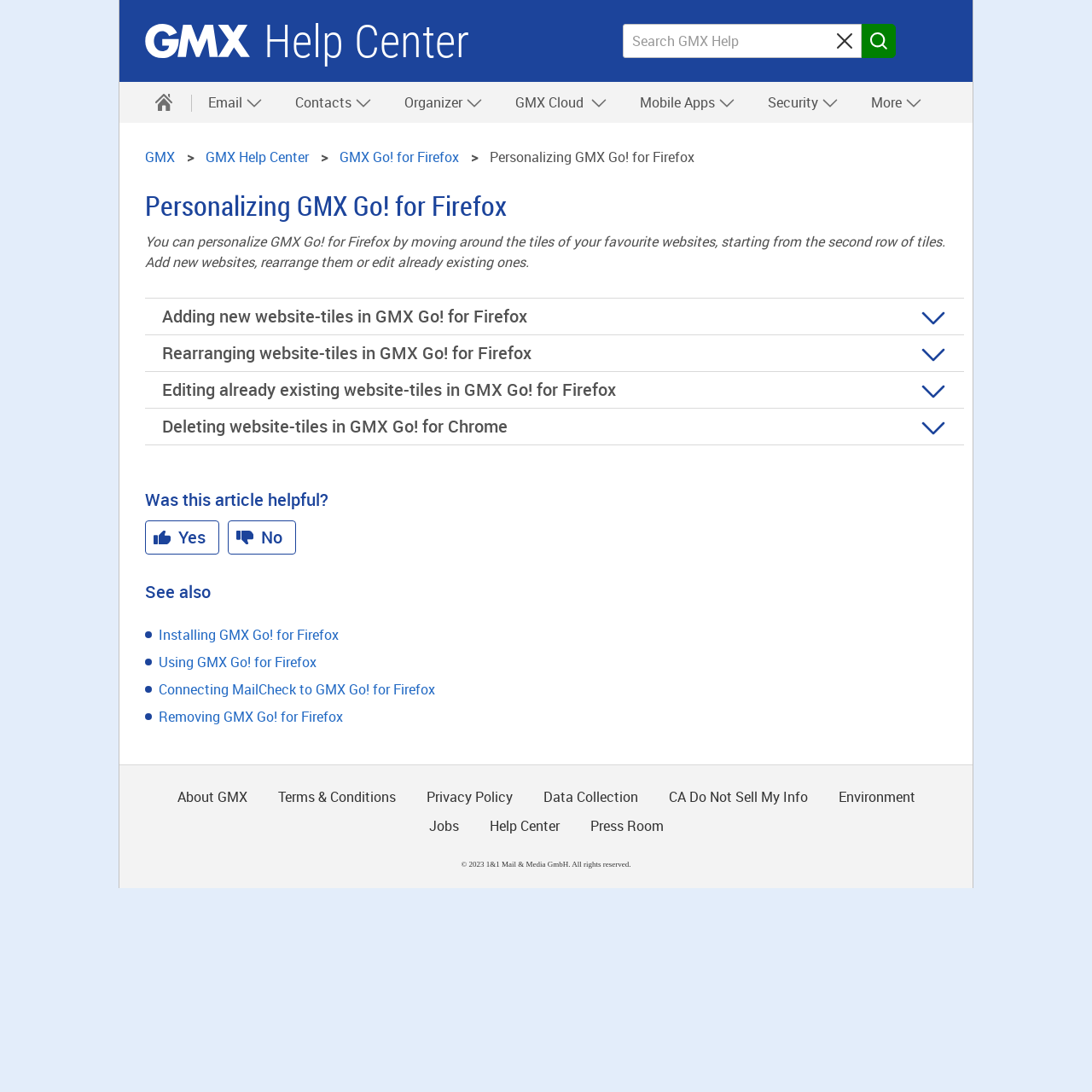Locate the bounding box coordinates of the segment that needs to be clicked to meet this instruction: "Rate this article as helpful".

[0.133, 0.477, 0.201, 0.508]